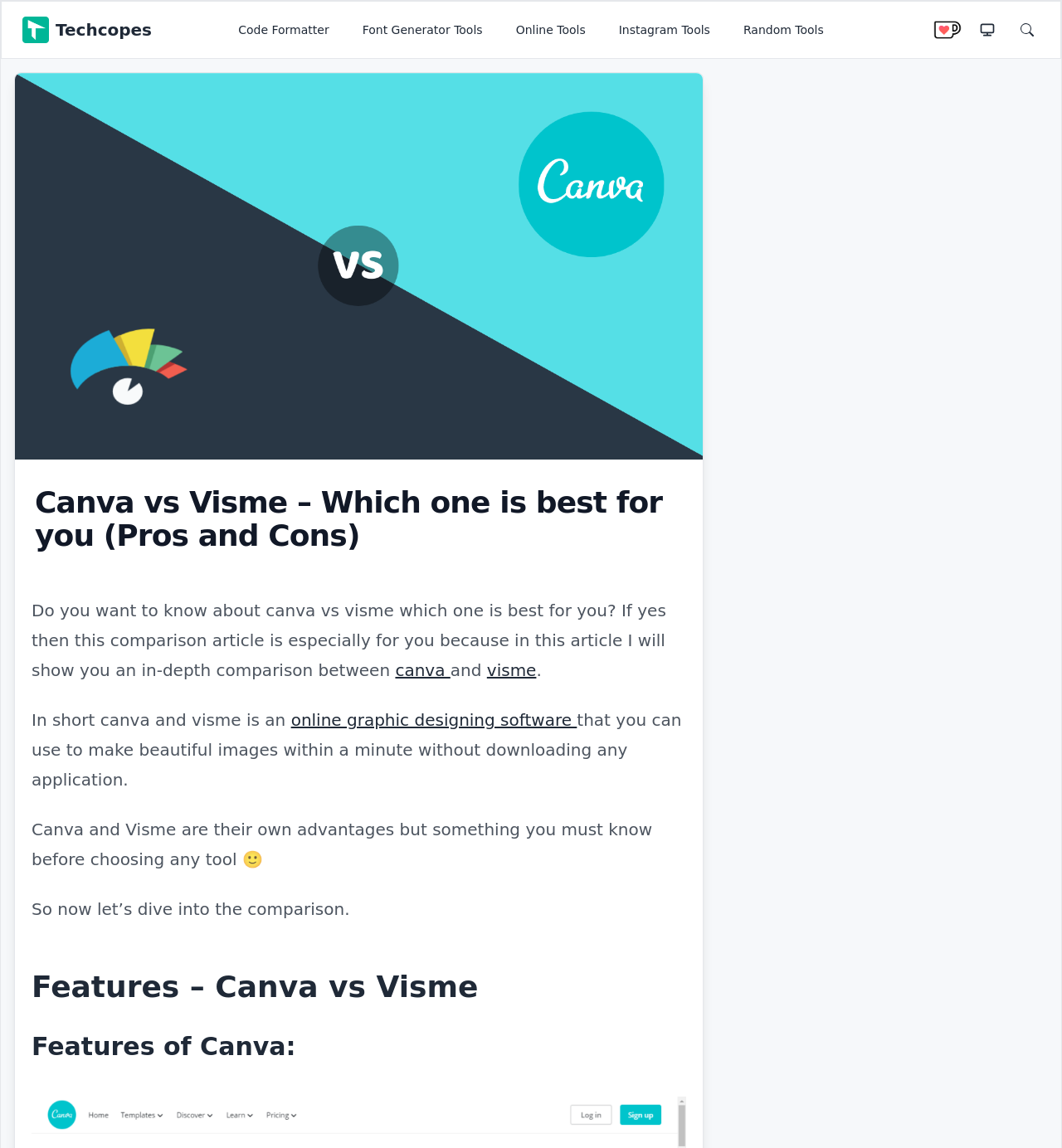Using the information from the screenshot, answer the following question thoroughly:
What is the category of the 'Features' section?

The 'Features' section is categorized into 'Features – Canva vs Visme', which suggests that it will compare the features of Canva and Visme.